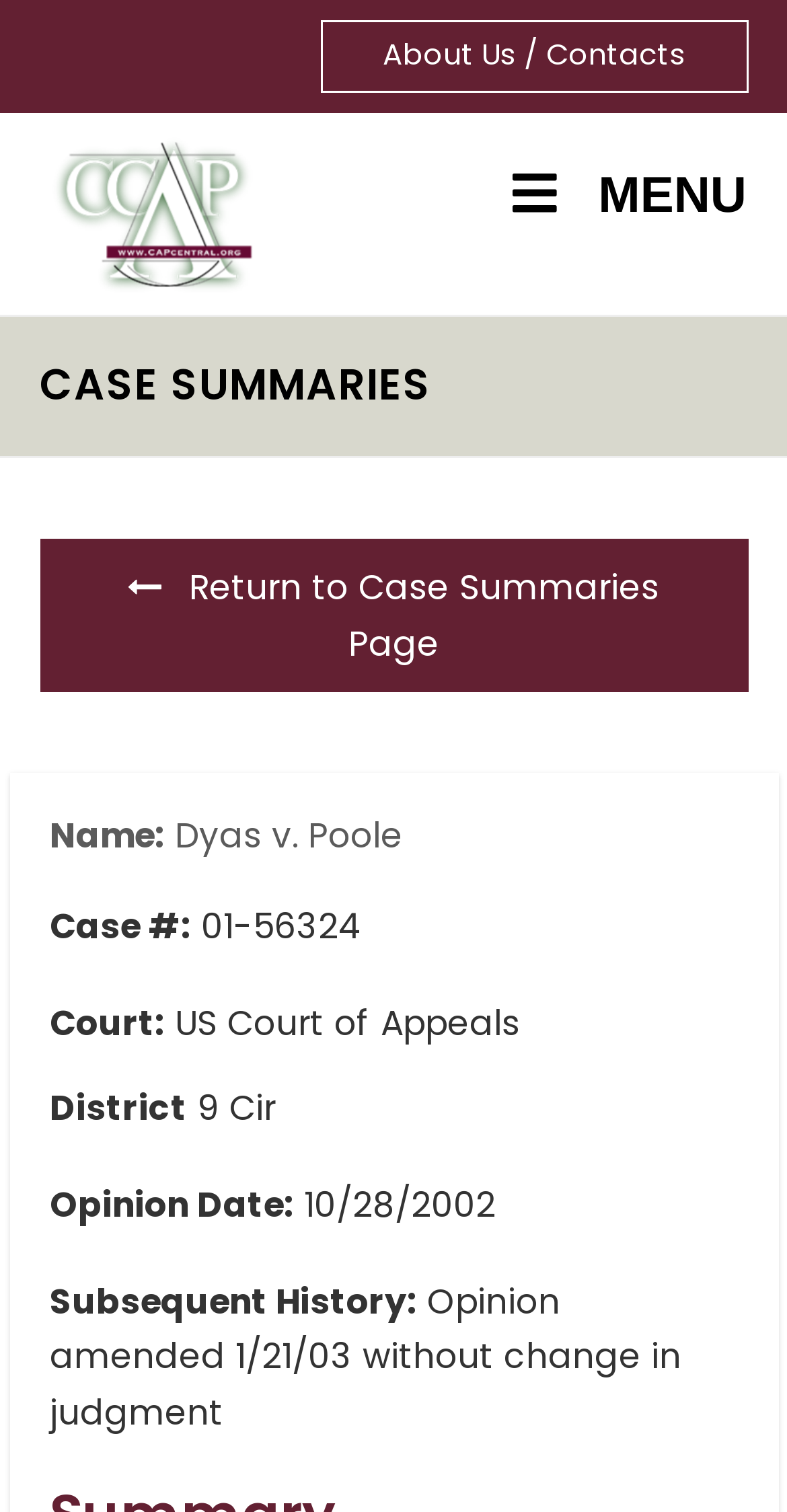Describe all the visual and textual components of the webpage comprehensively.

The webpage is about a court case, specifically "Dyas v. Poole" with case number "01-56324" in the US Court of Appeals, 9th Circuit. At the top, there is a navigation section with links to "About Us / Contacts" and "CCAP", accompanied by a CCAP logo image. A toggle button labeled "MENU" is also present in this section.

Below the navigation section, there is a header that reads "CASE SUMMARIES". Underneath this header, there is a link to "Return to Case Summaries Page". The main content of the page is organized into a series of labeled fields, including "Name:", "Case #:", "Court:", "District", "Opinion Date:", and "Subsequent History:". The corresponding values for these fields are "Dyas v. Poole", "01-56324", "US Court of Appeals", "9 Cir", "10/28/2002", and "Opinion amended 1/21/03 without change in judgment", respectively.